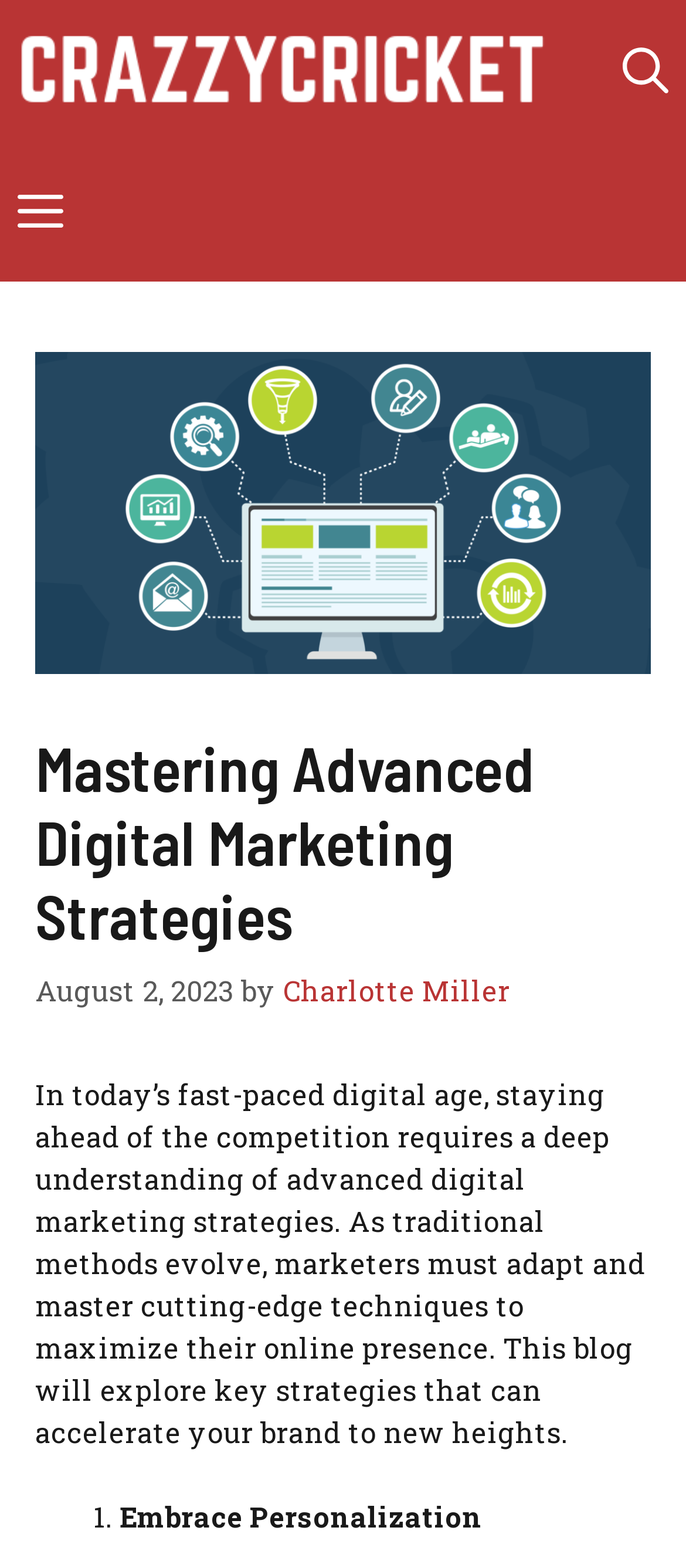Answer the question briefly using a single word or phrase: 
What is the date of the blog post?

August 2, 2023